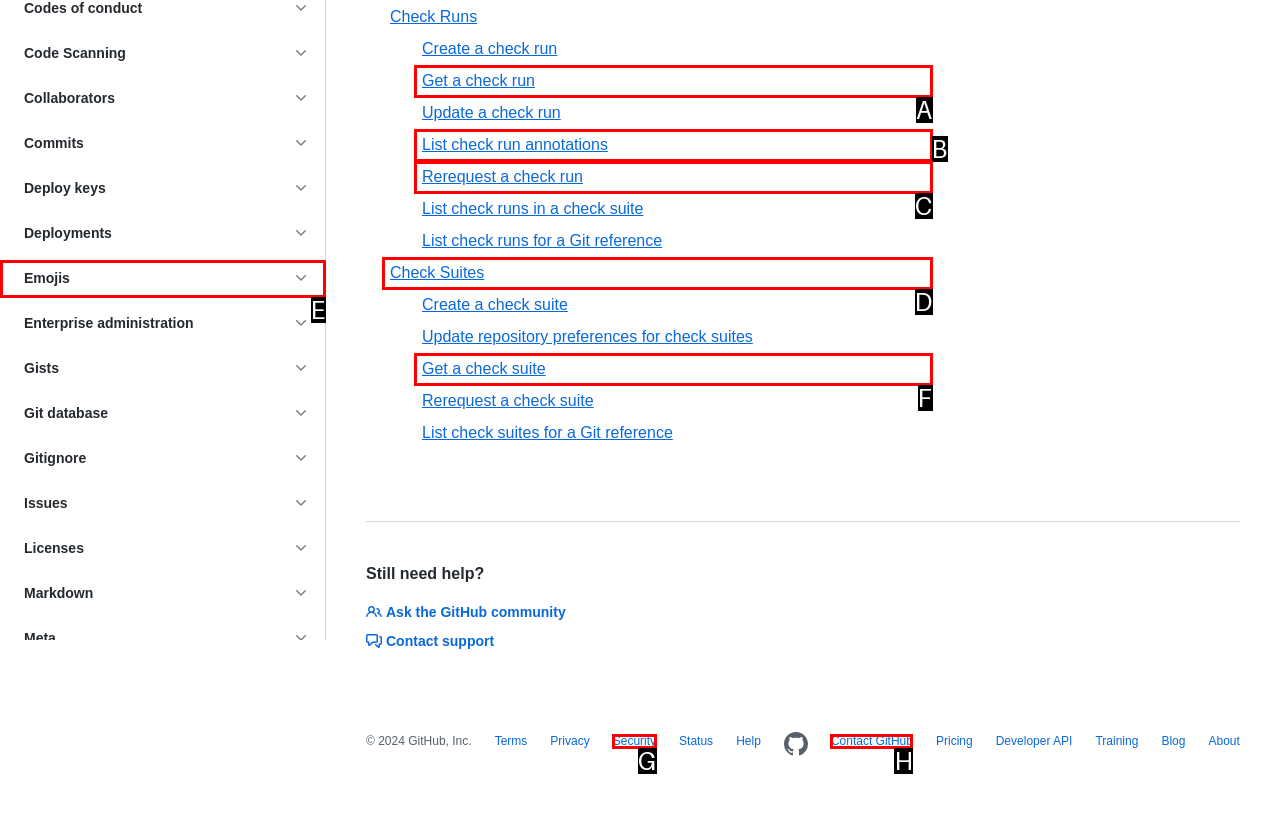Tell me which one HTML element best matches the description: Check Suites Answer with the option's letter from the given choices directly.

D